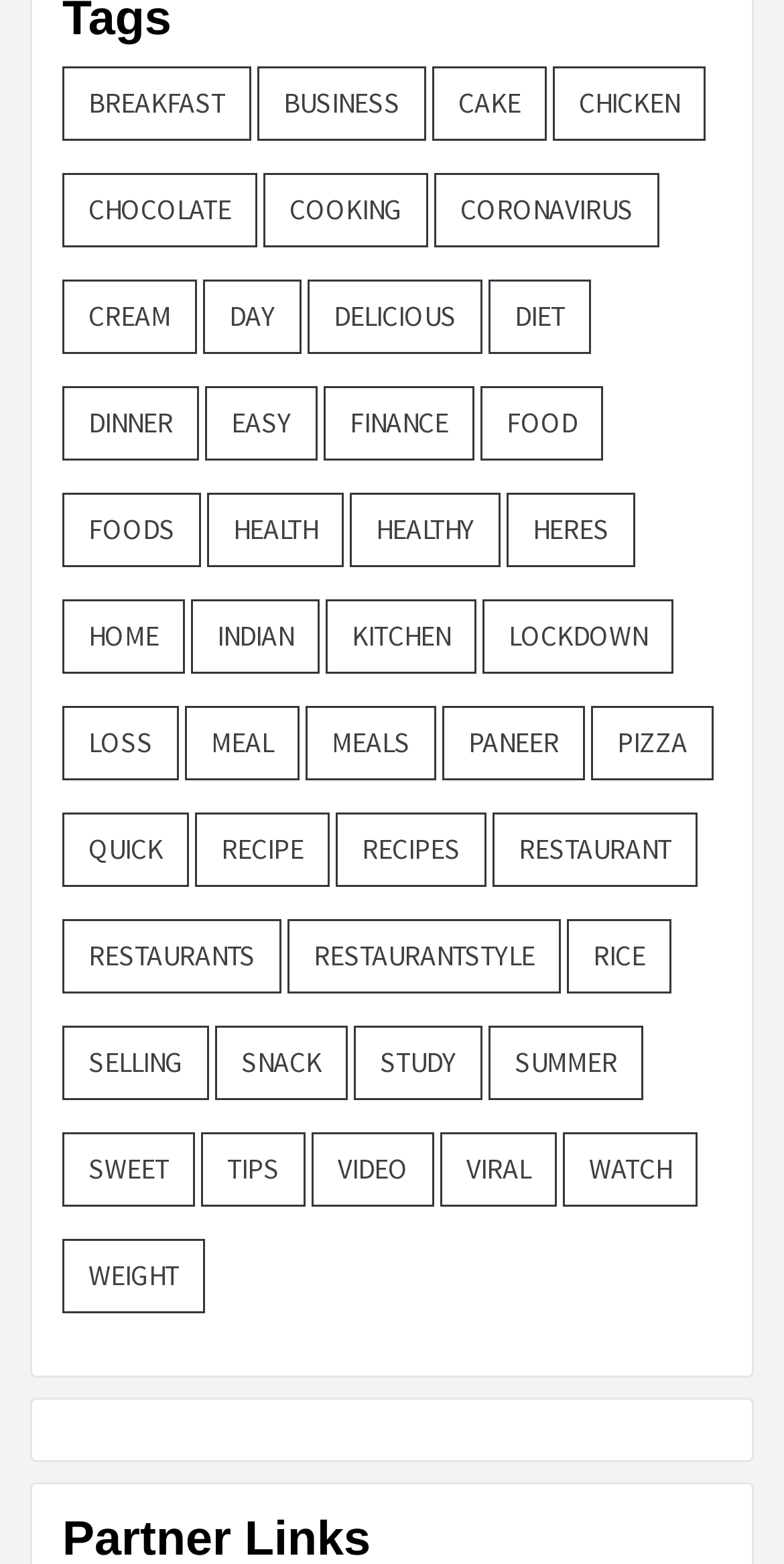Locate the bounding box coordinates of the element's region that should be clicked to carry out the following instruction: "Visit the pv magazine homepage". The coordinates need to be four float numbers between 0 and 1, i.e., [left, top, right, bottom].

None